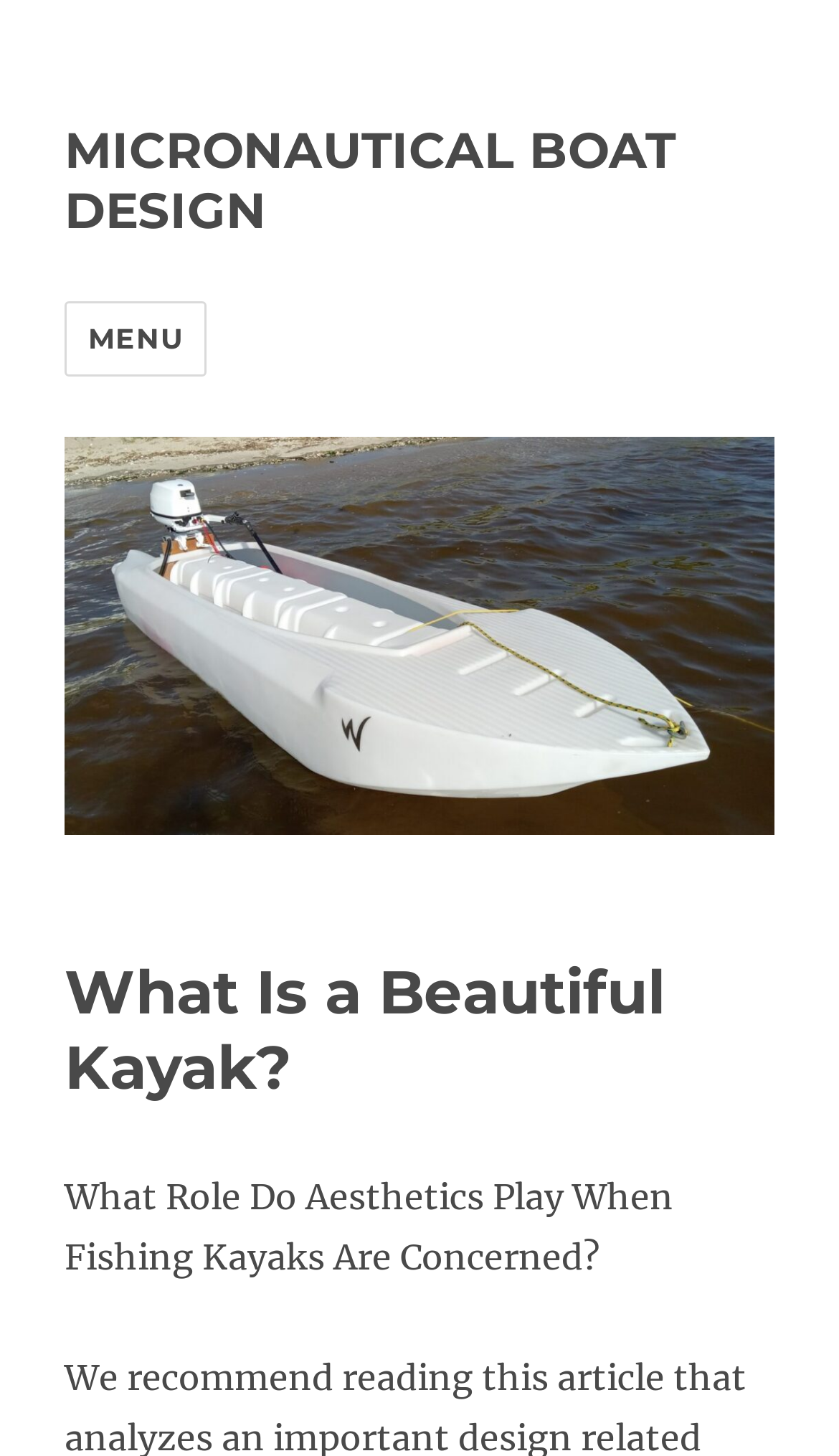What is the purpose of the image on the webpage?
Provide an in-depth answer to the question, covering all aspects.

The image on the webpage is likely the company's logo, as it contains the text 'MICRONAUTICAL BOAT DESIGN' and is displayed prominently at the top of the page.